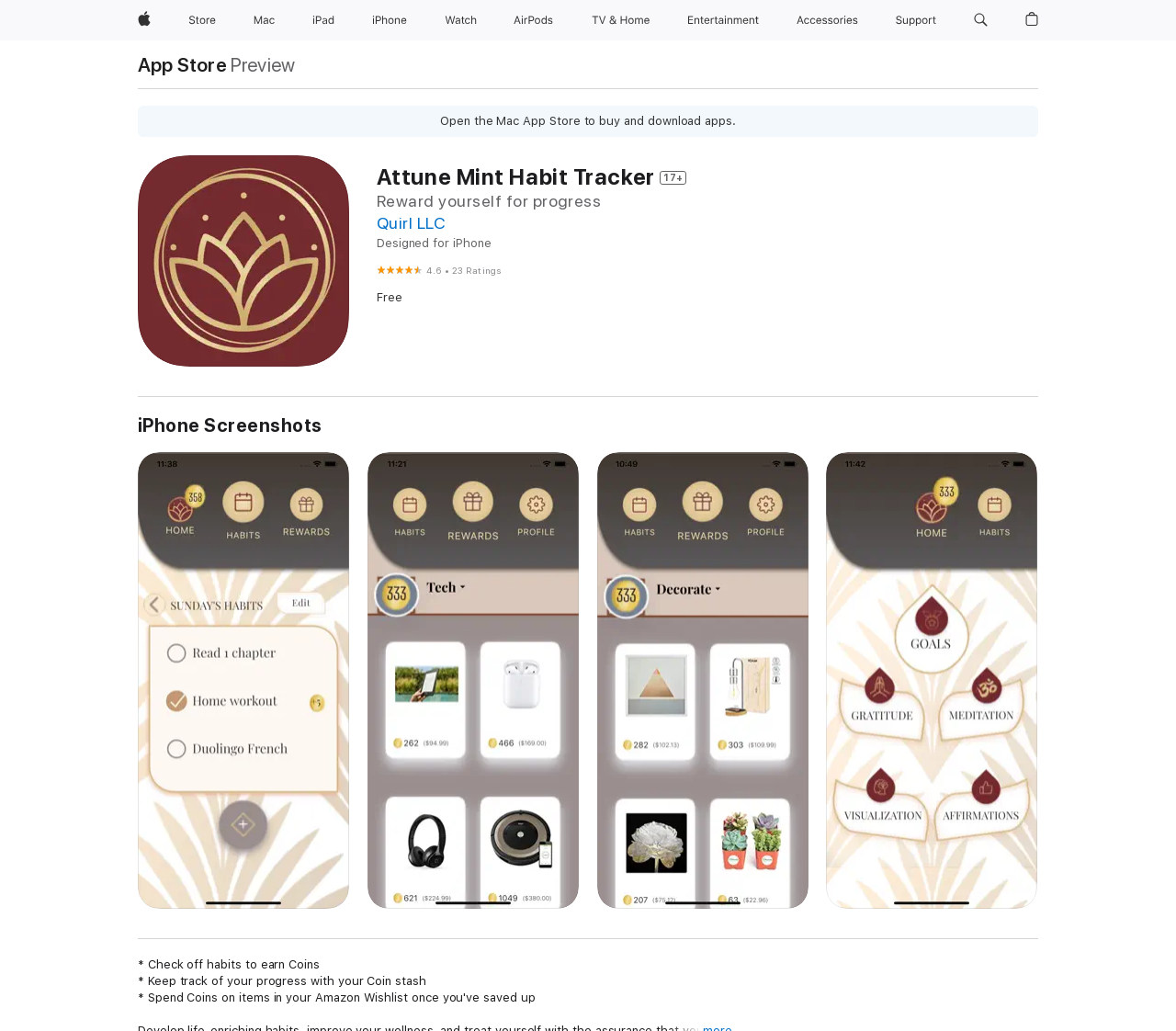Utilize the details in the image to thoroughly answer the following question: Who is the developer of Attune Mint Habit Tracker?

The developer's name can be found in the section where it lists the app's details, specifically below the 'Reward yourself for progress' heading.